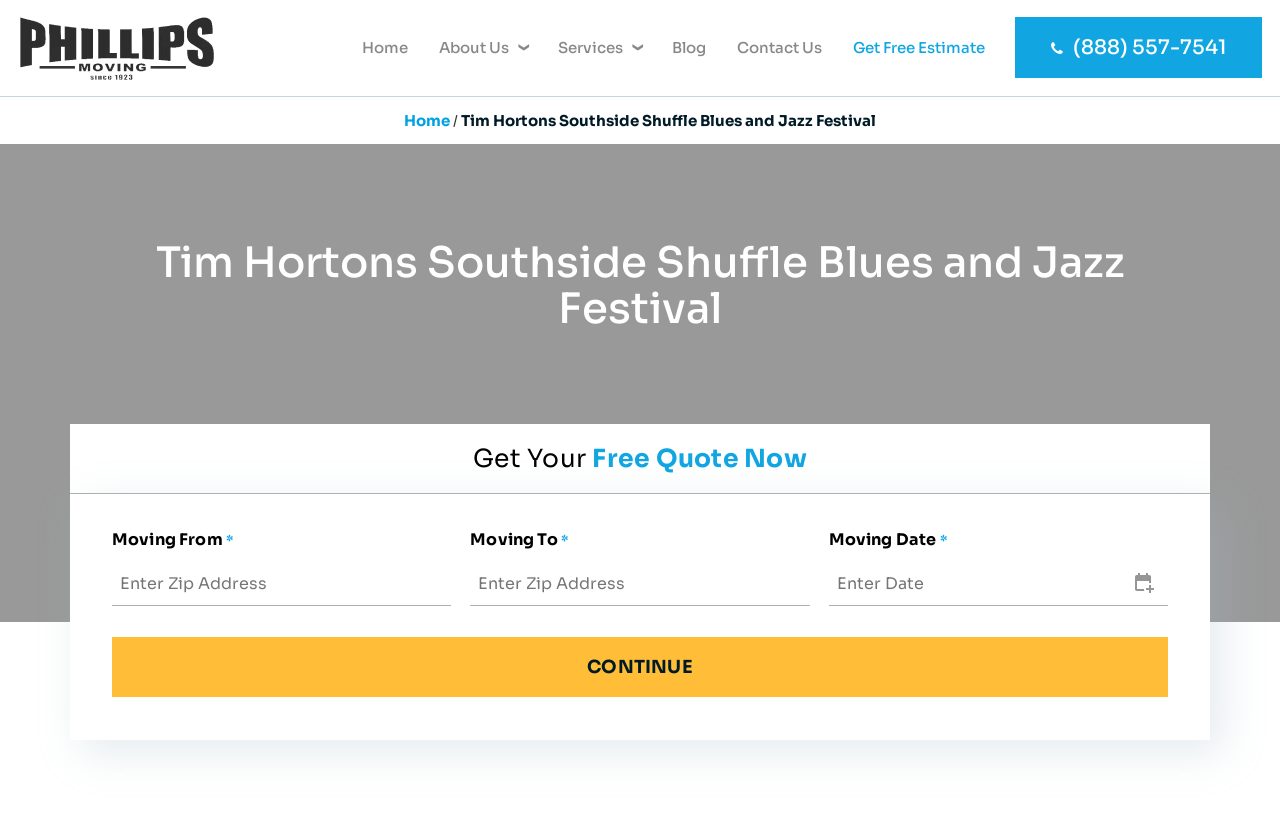Predict the bounding box of the UI element based on the description: "Contact Us". The coordinates should be four float numbers between 0 and 1, formatted as [left, top, right, bottom].

[0.576, 0.022, 0.642, 0.094]